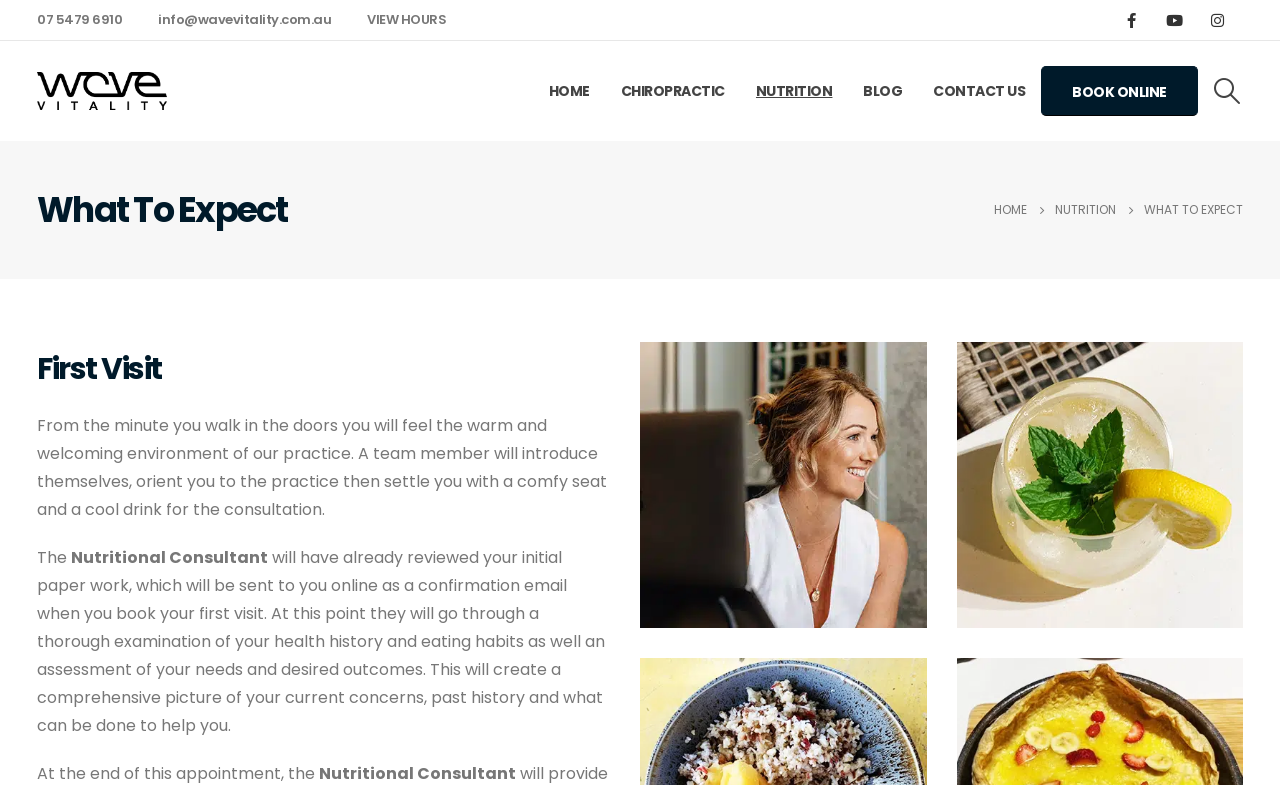Identify the bounding box coordinates of the element to click to follow this instruction: 'Book an appointment online'. Ensure the coordinates are four float values between 0 and 1, provided as [left, top, right, bottom].

[0.826, 0.085, 0.923, 0.181]